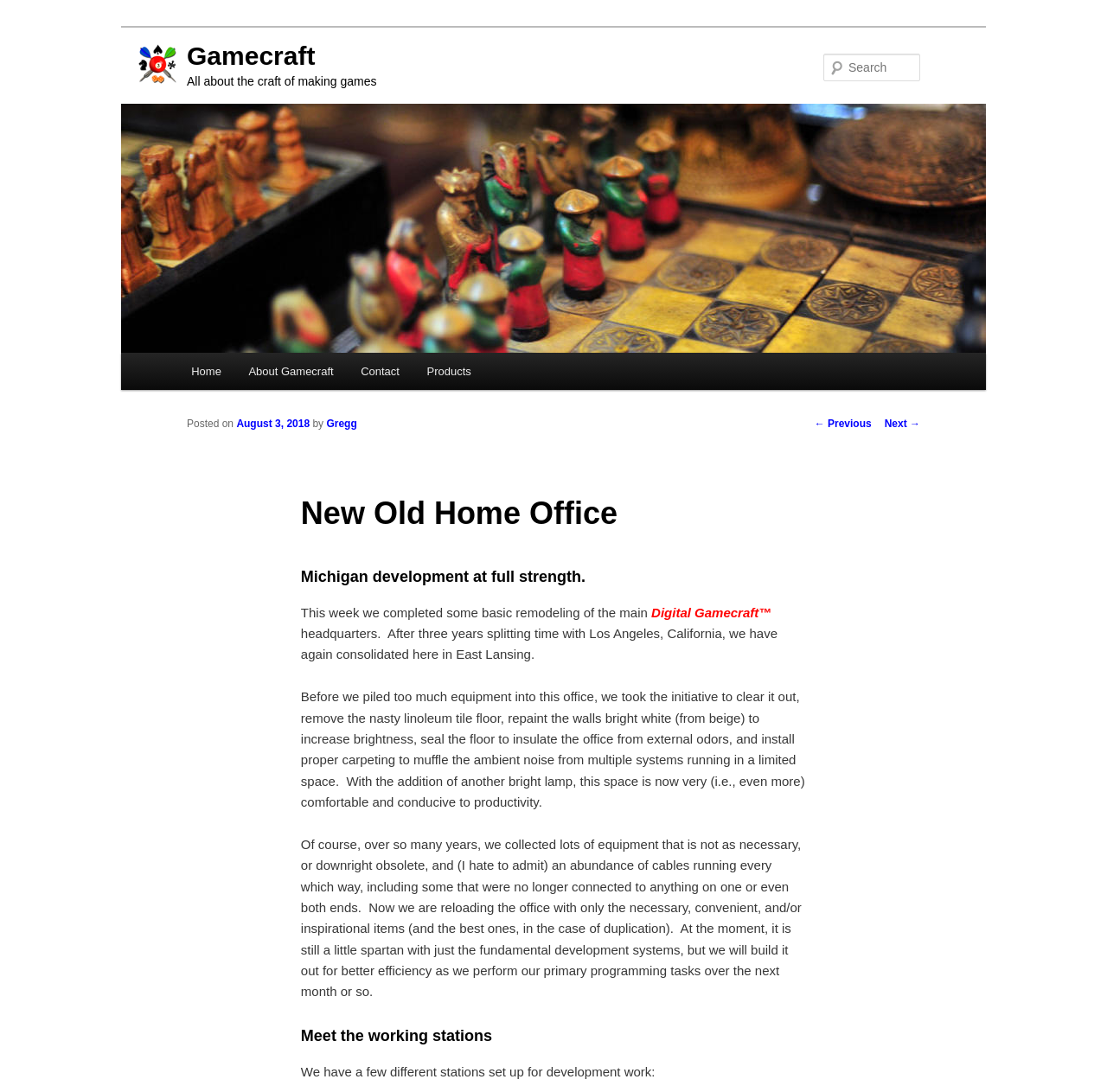Illustrate the webpage's structure and main components comprehensively.

The webpage is about Gamecraft, a digital game development company. At the top, there is a logo image of "Digital Gamecraft" followed by a heading that reads "Gamecraft" and a link to the company's main page. Below this, there is a heading that describes the company's focus, "All about the craft of making games".

On the top right, there is a search bar with a "Search" label and a textbox to input search queries. Below the search bar, there is a main menu with links to "Home", "About Gamecraft", "Contact", and "Products".

The main content of the page is an article titled "New Old Home Office" with a heading that reads "Michigan development at full strength." The article is divided into several sections, each with its own heading. The first section describes the company's relocation to East Lansing, Michigan, and the remodeling of their headquarters. The text is accompanied by no images.

The article then describes the process of clearing out the office, removing old equipment, and setting up new workstations. The text is detailed and descriptive, providing a sense of the company's focus on productivity and efficiency.

At the bottom of the page, there are links to navigate to previous and next posts, as well as a section titled "Post navigation".